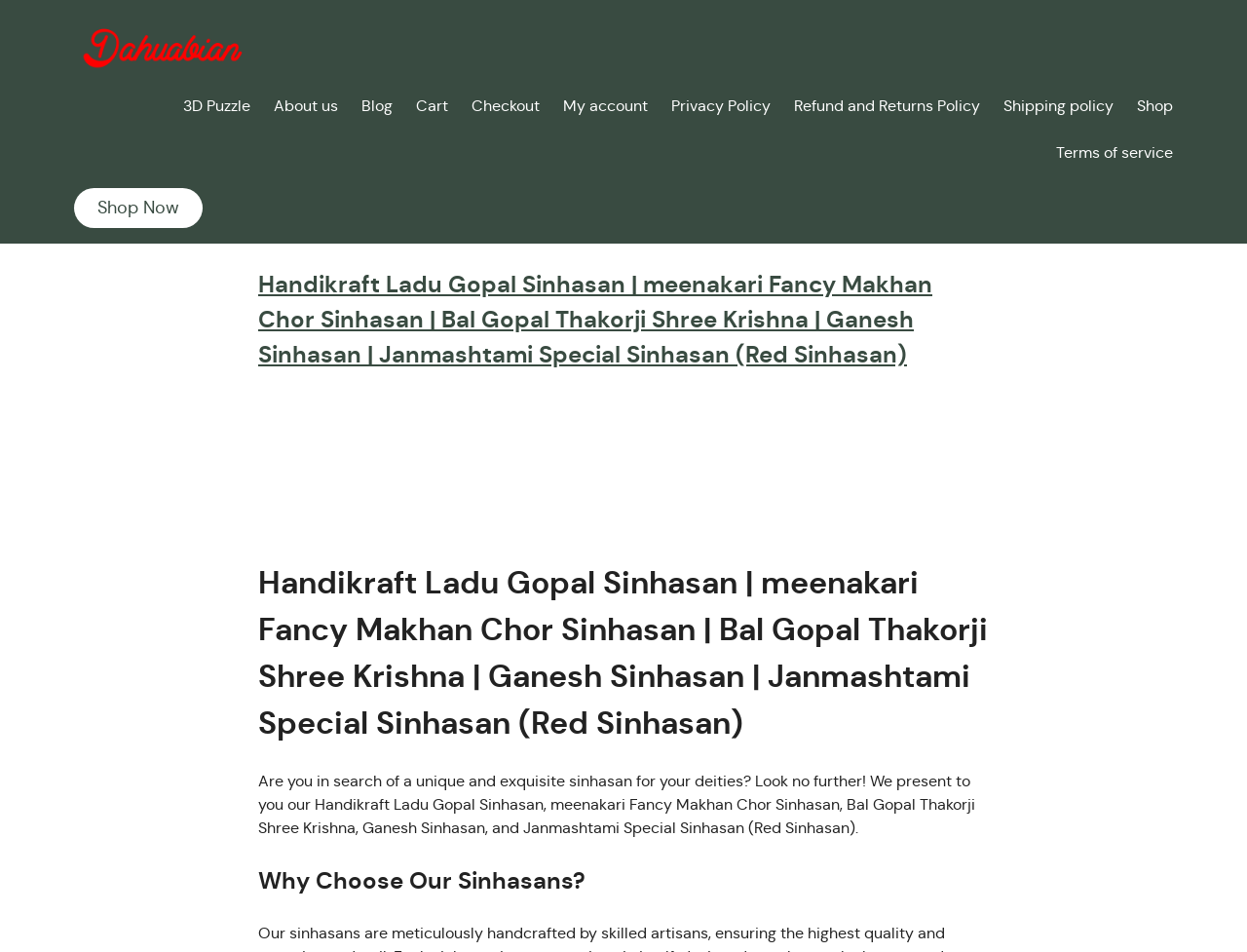Determine the bounding box coordinates of the clickable element necessary to fulfill the instruction: "Learn why to choose their sinhasans". Provide the coordinates as four float numbers within the 0 to 1 range, i.e., [left, top, right, bottom].

[0.207, 0.907, 0.793, 0.944]